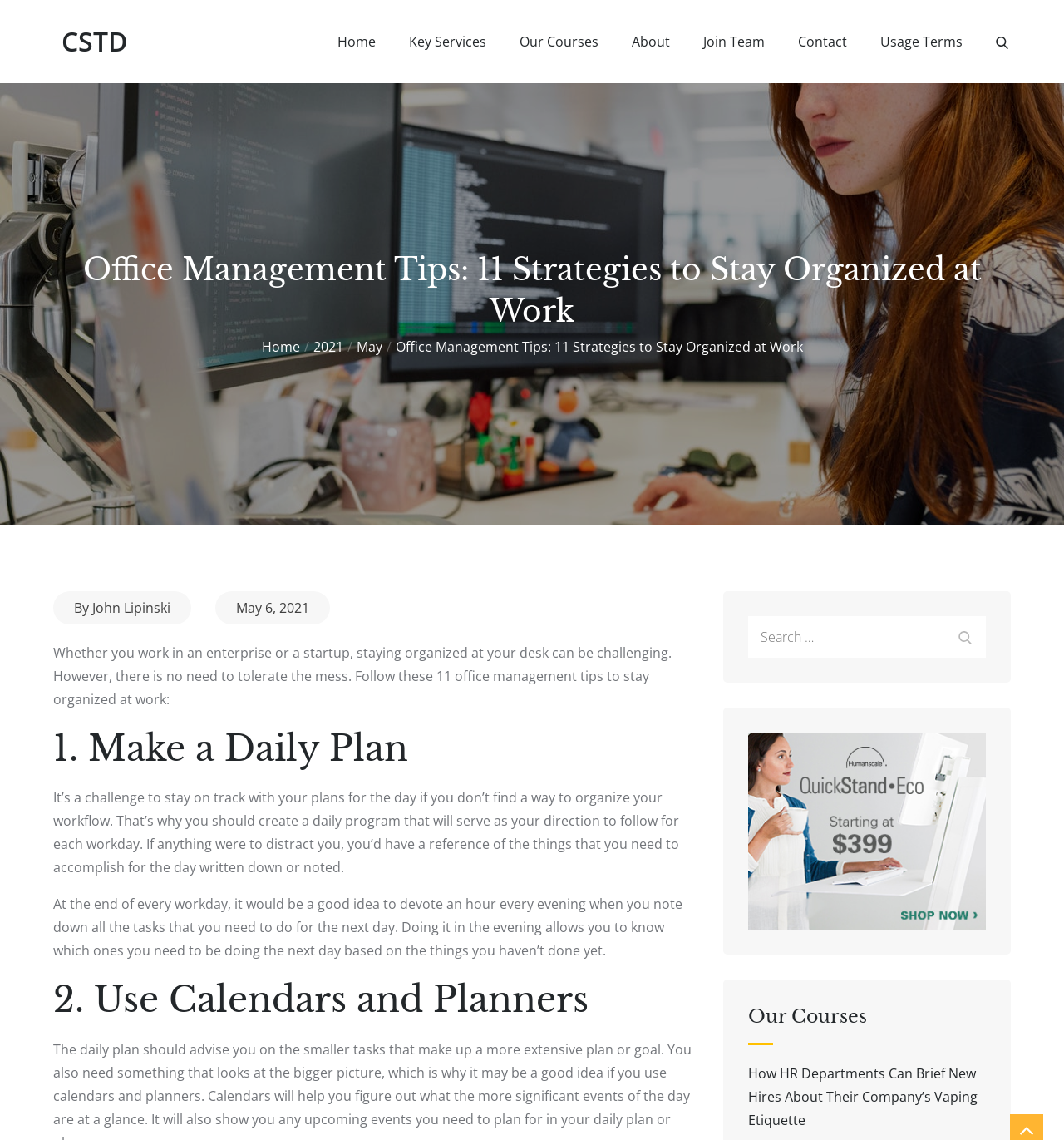Carefully examine the image and provide an in-depth answer to the question: What is the topic of the second office management tip?

The second office management tip is about using calendars and planners to stay organized at work. This can be found by looking at the heading '2. Use Calendars and Planners' in the article.